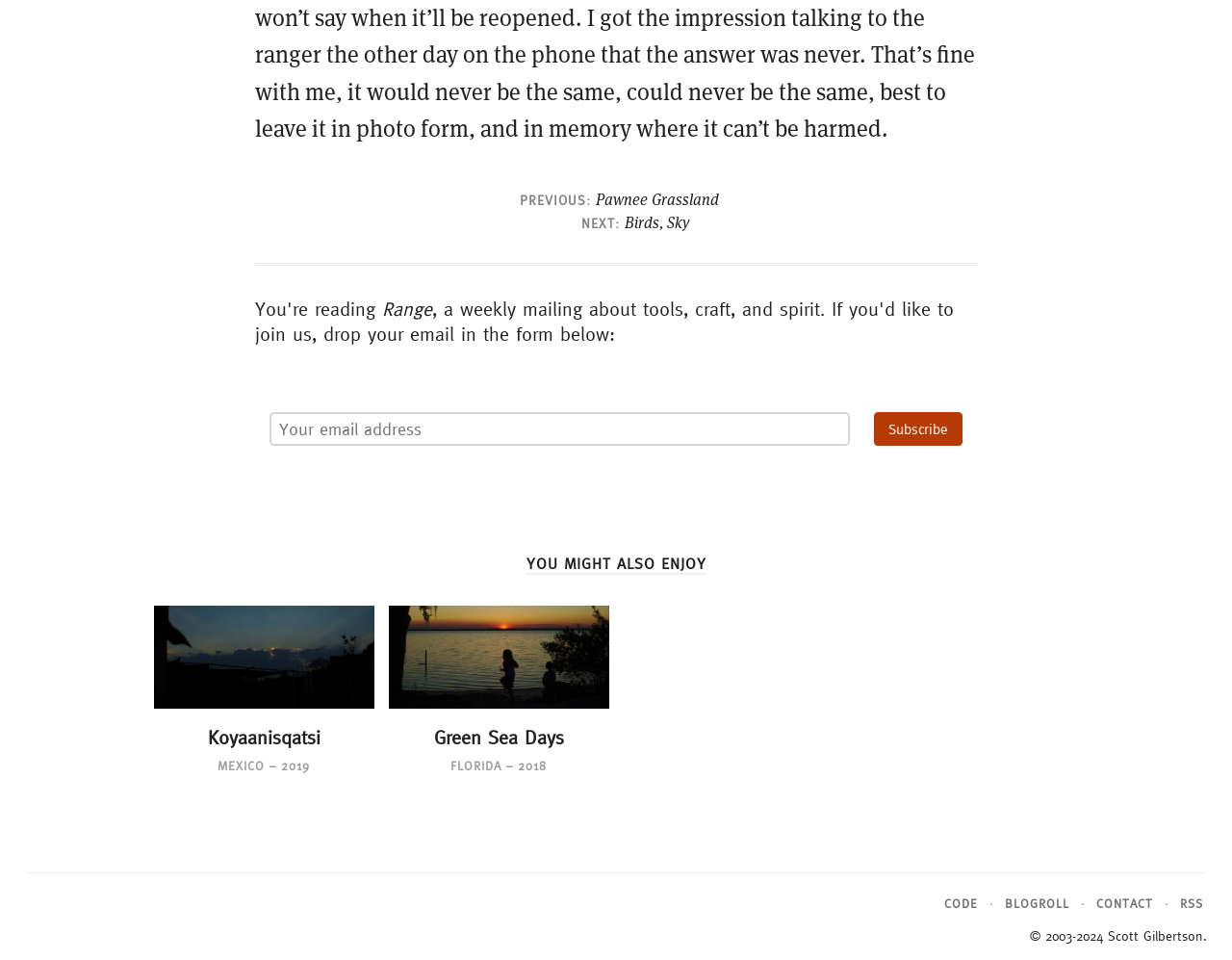Please identify the bounding box coordinates of the clickable area that will fulfill the following instruction: "View 'Koyaanisqatsi' page". The coordinates should be in the format of four float numbers between 0 and 1, i.e., [left, top, right, bottom].

[0.125, 0.631, 0.304, 0.809]